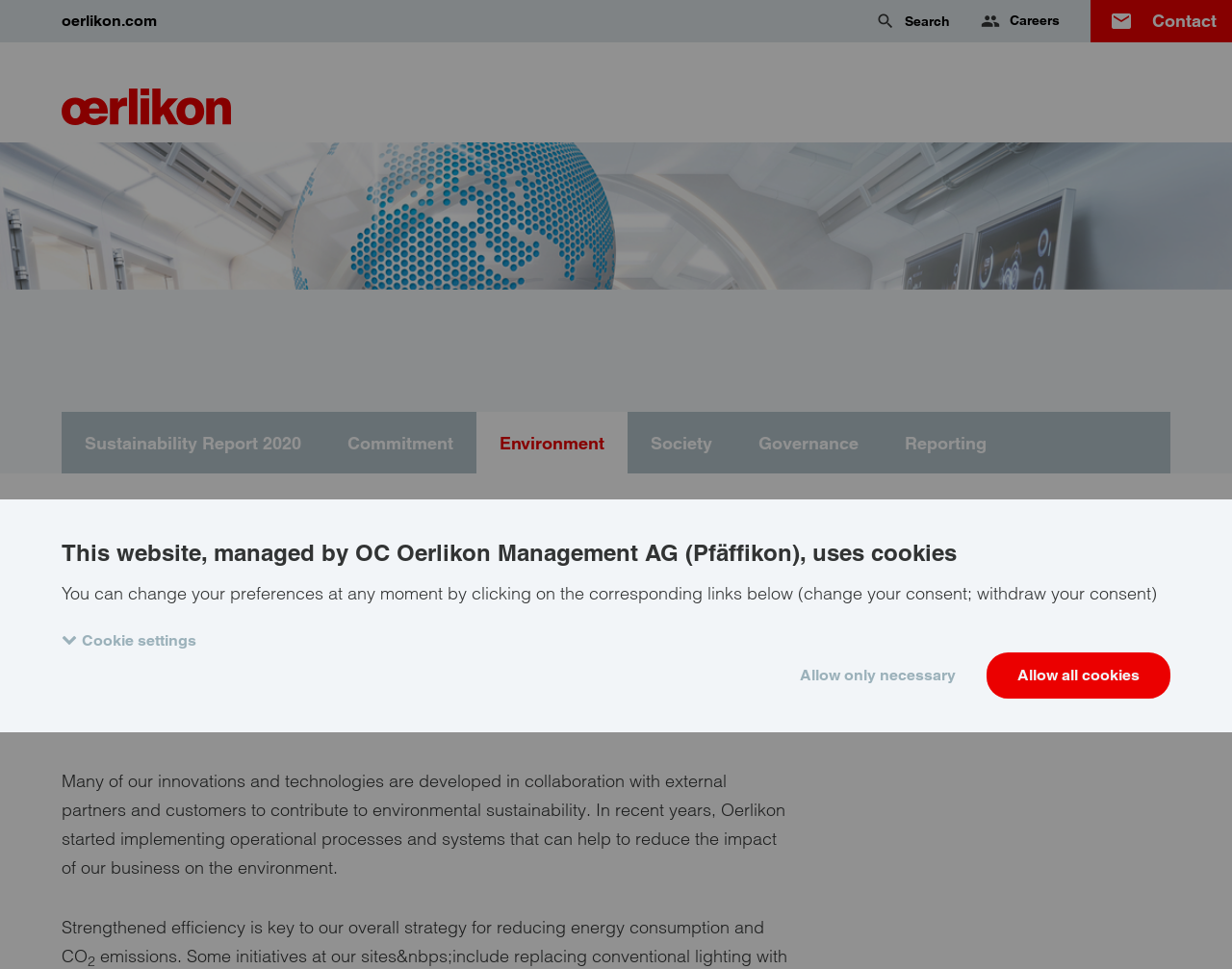Provide the bounding box coordinates for the area that should be clicked to complete the instruction: "search for something".

[0.711, 0.0, 0.771, 0.044]